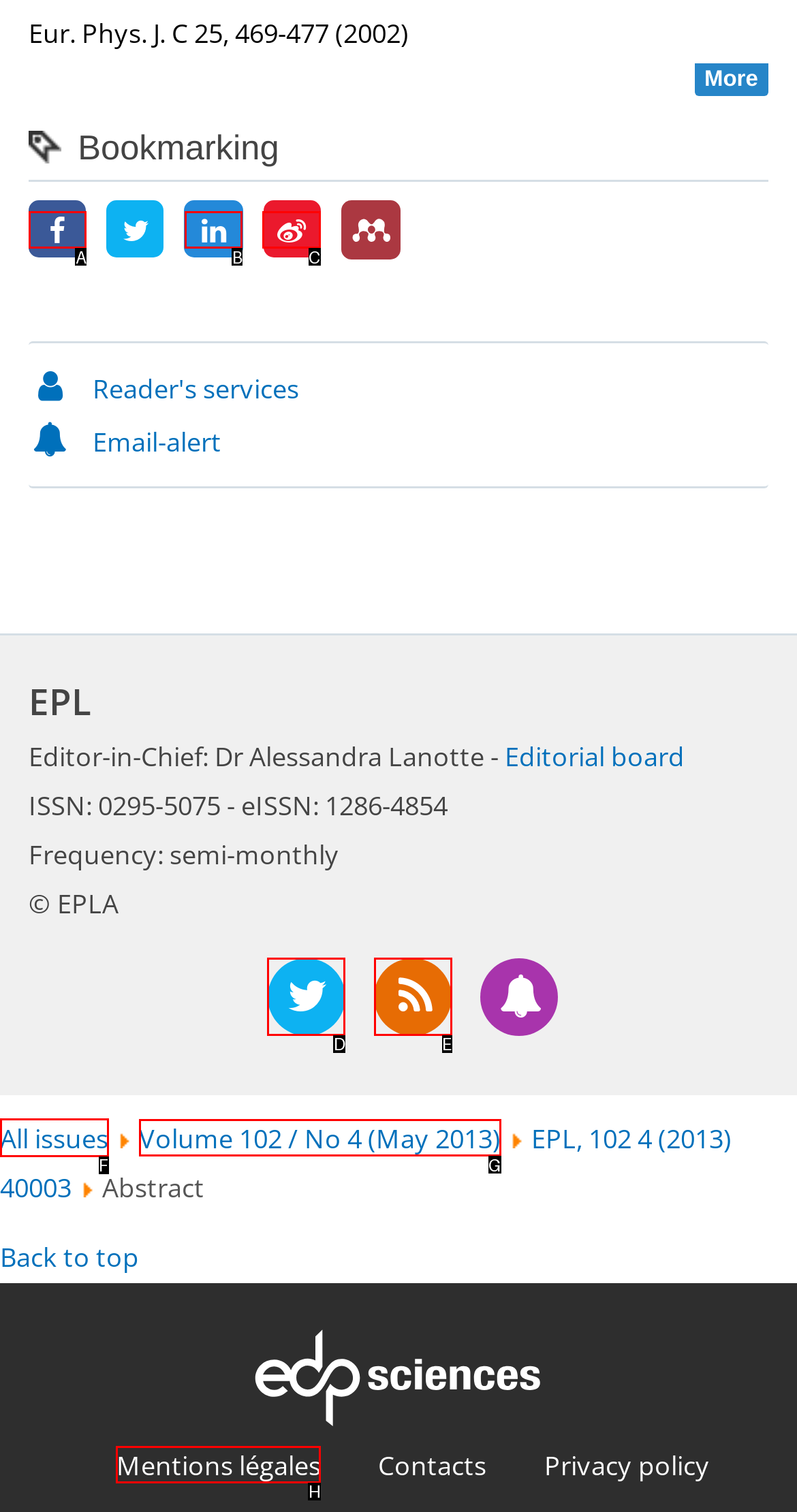Pick the HTML element that should be clicked to execute the task: View All issues
Respond with the letter corresponding to the correct choice.

F